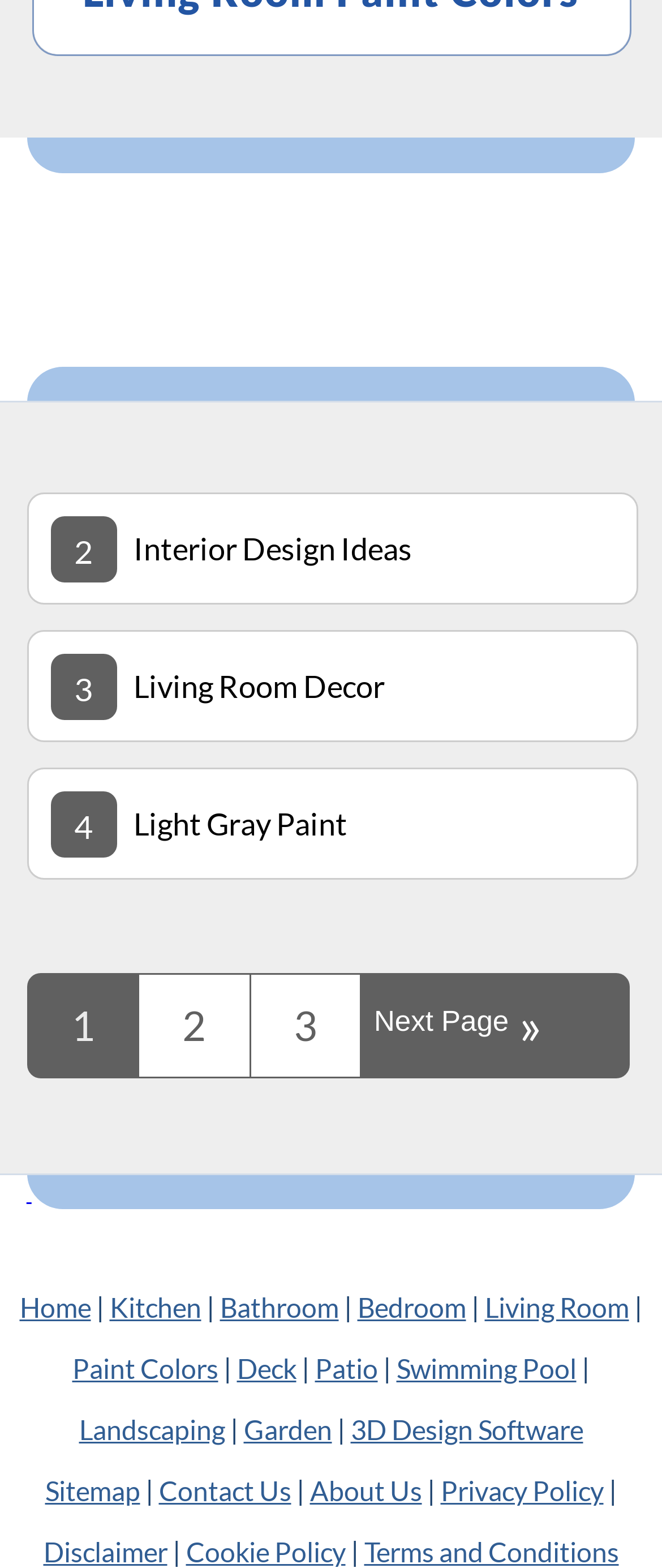Identify the bounding box coordinates of the region that needs to be clicked to carry out this instruction: "Go to Home". Provide these coordinates as four float numbers ranging from 0 to 1, i.e., [left, top, right, bottom].

[0.029, 0.823, 0.137, 0.843]